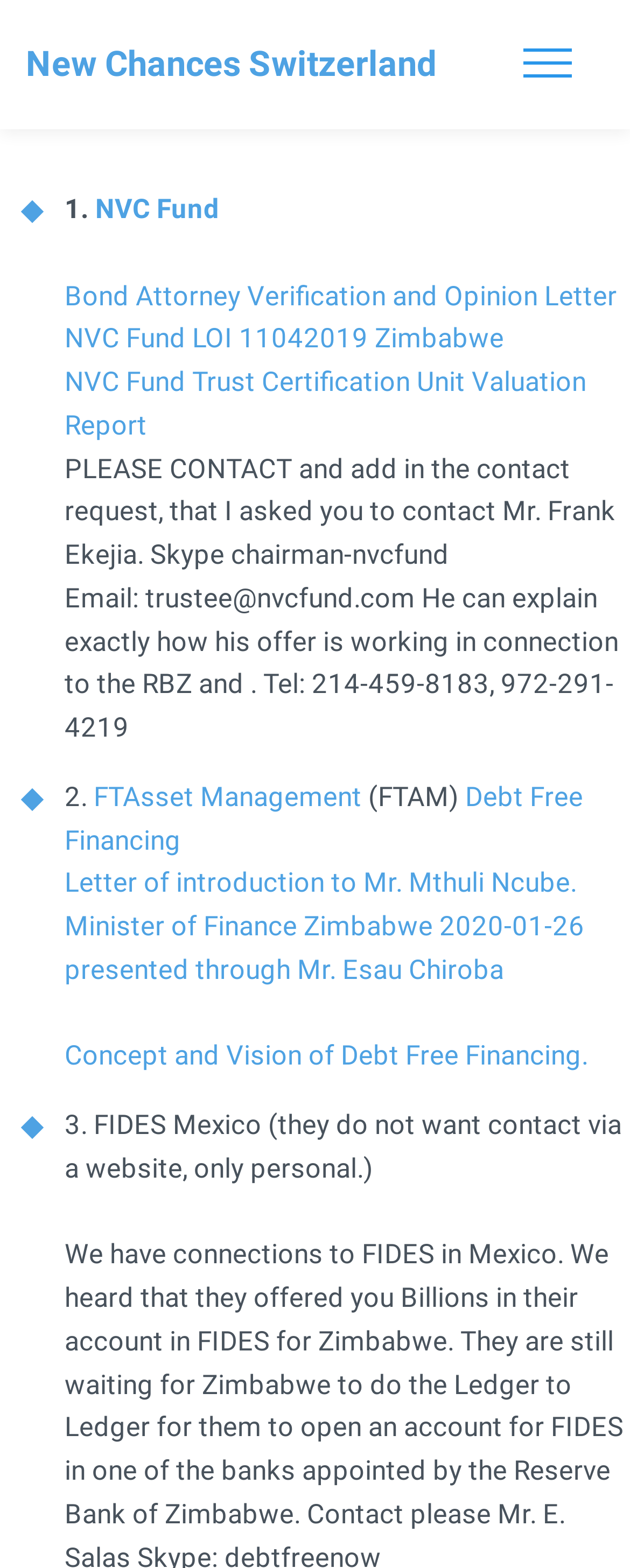Locate the bounding box coordinates of the segment that needs to be clicked to meet this instruction: "Click the button at the top right corner".

[0.831, 0.031, 0.908, 0.052]